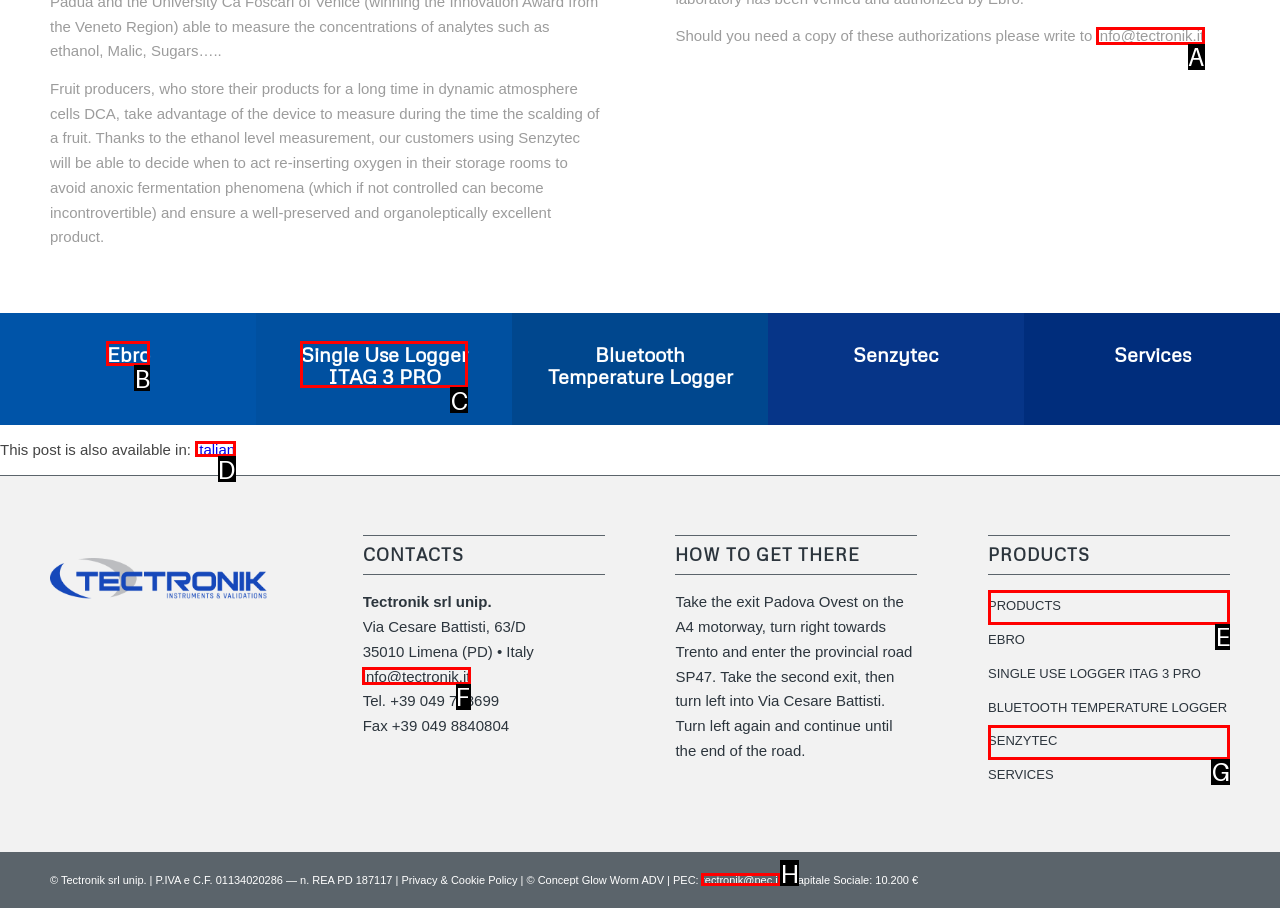Select the letter associated with the UI element you need to click to perform the following action: View the 'LED Panel Light Hanging Kits, Y Shape Hanging Wire Rope With Hooks' product
Reply with the correct letter from the options provided.

None